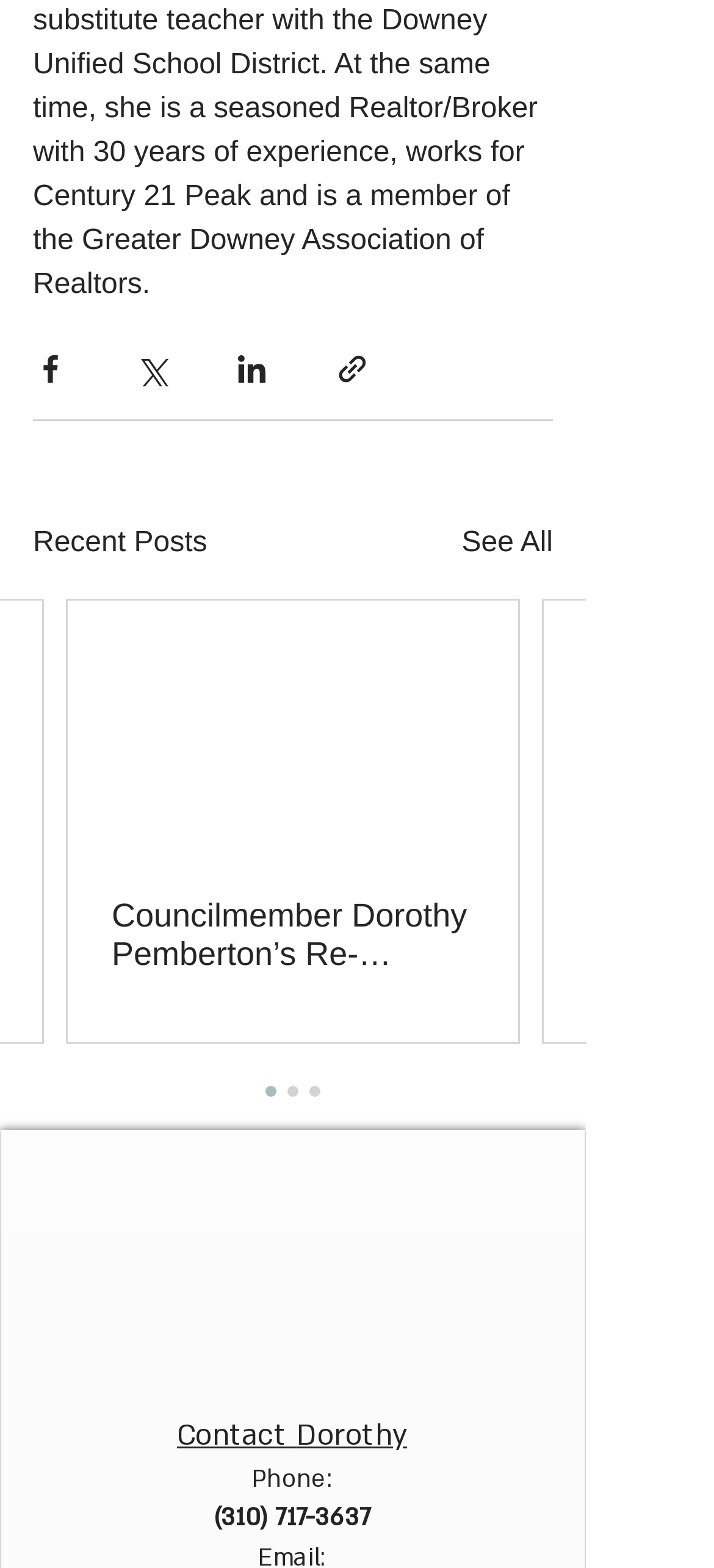Highlight the bounding box coordinates of the element you need to click to perform the following instruction: "Contact us."

[0.248, 0.903, 0.416, 0.929]